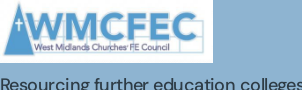What is the purpose of WMCFEC?
Answer with a single word or short phrase according to what you see in the image.

Support educational initiatives